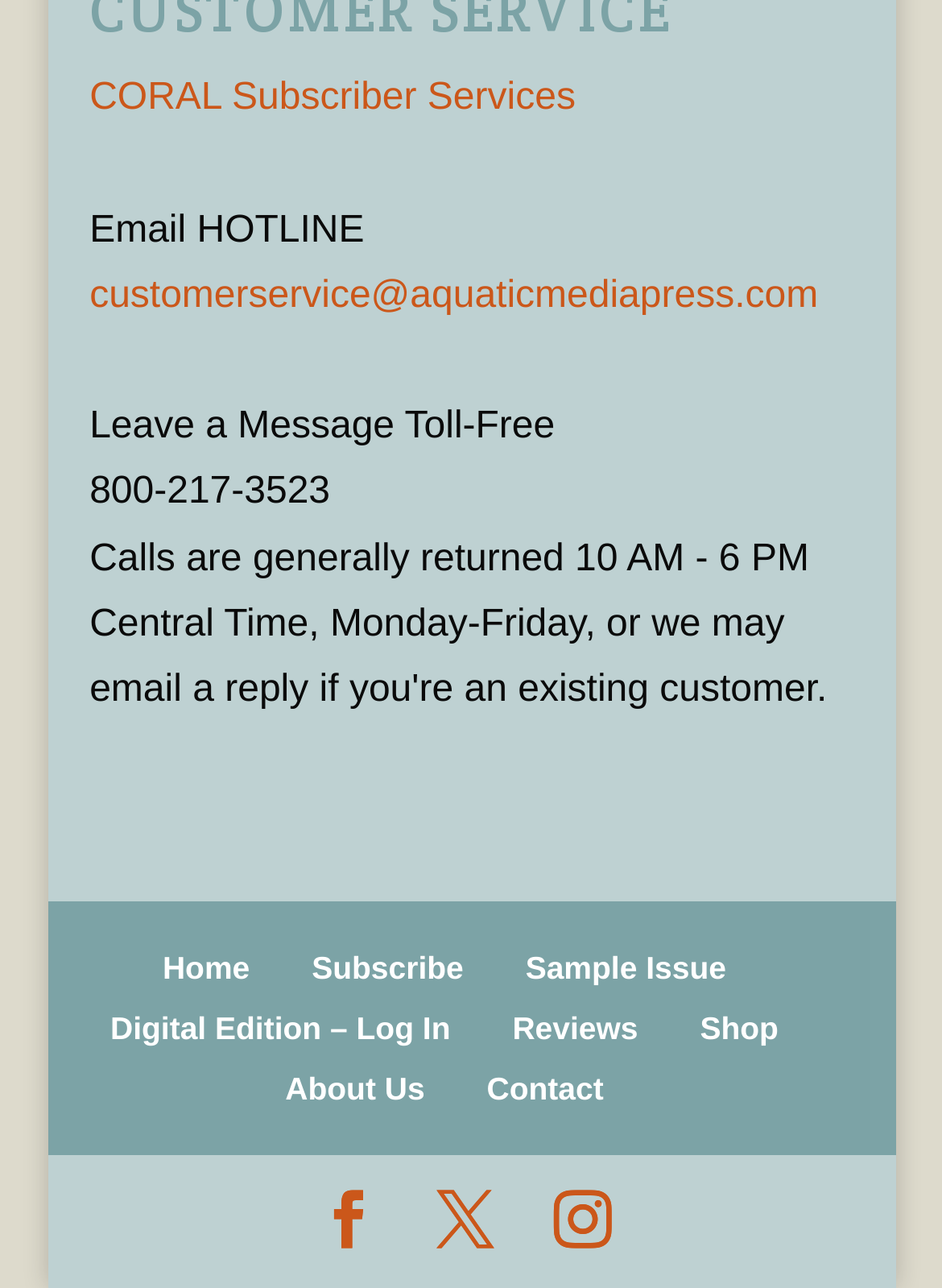Determine the bounding box coordinates for the element that should be clicked to follow this instruction: "Visit CORAL Subscriber Services". The coordinates should be given as four float numbers between 0 and 1, in the format [left, top, right, bottom].

[0.095, 0.061, 0.611, 0.093]